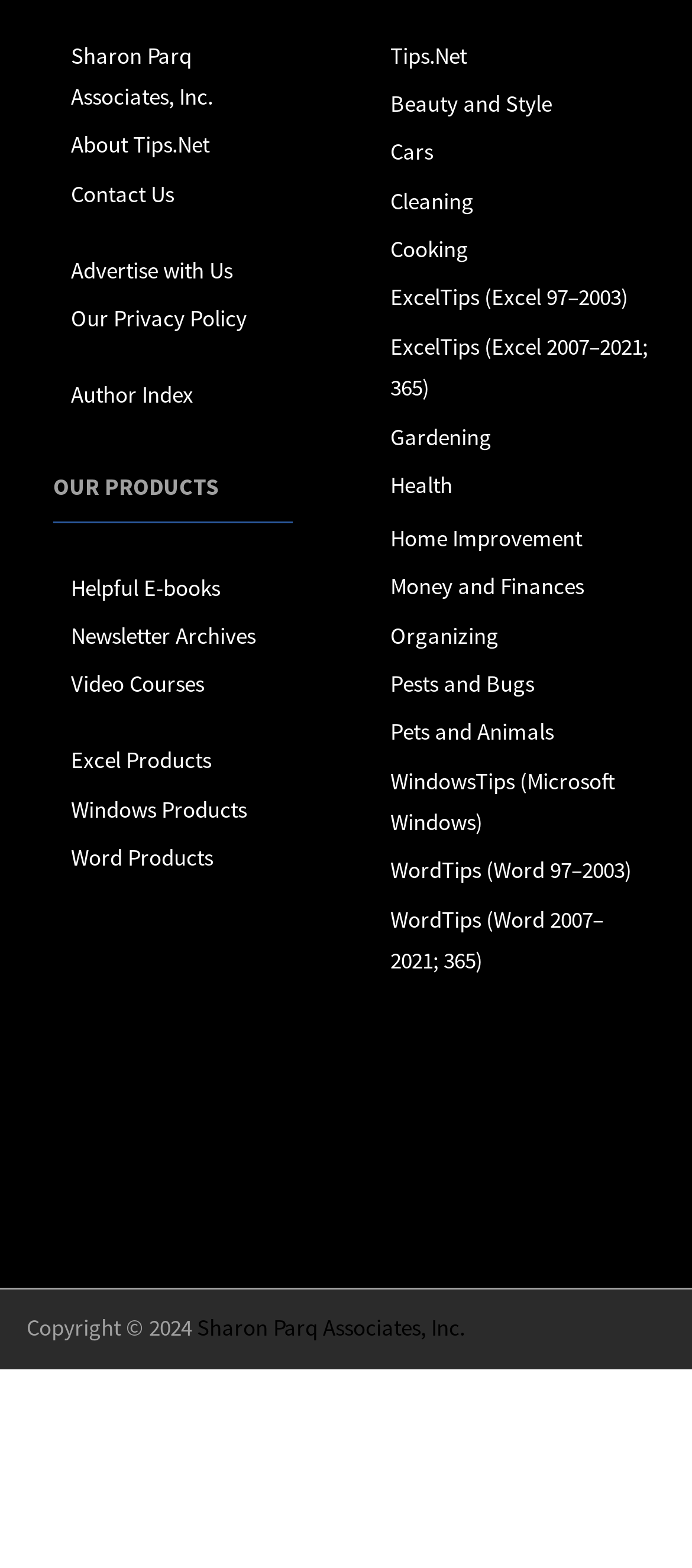Identify the bounding box of the UI component described as: "WindowsTips (Microsoft Windows)".

[0.564, 0.488, 0.89, 0.534]